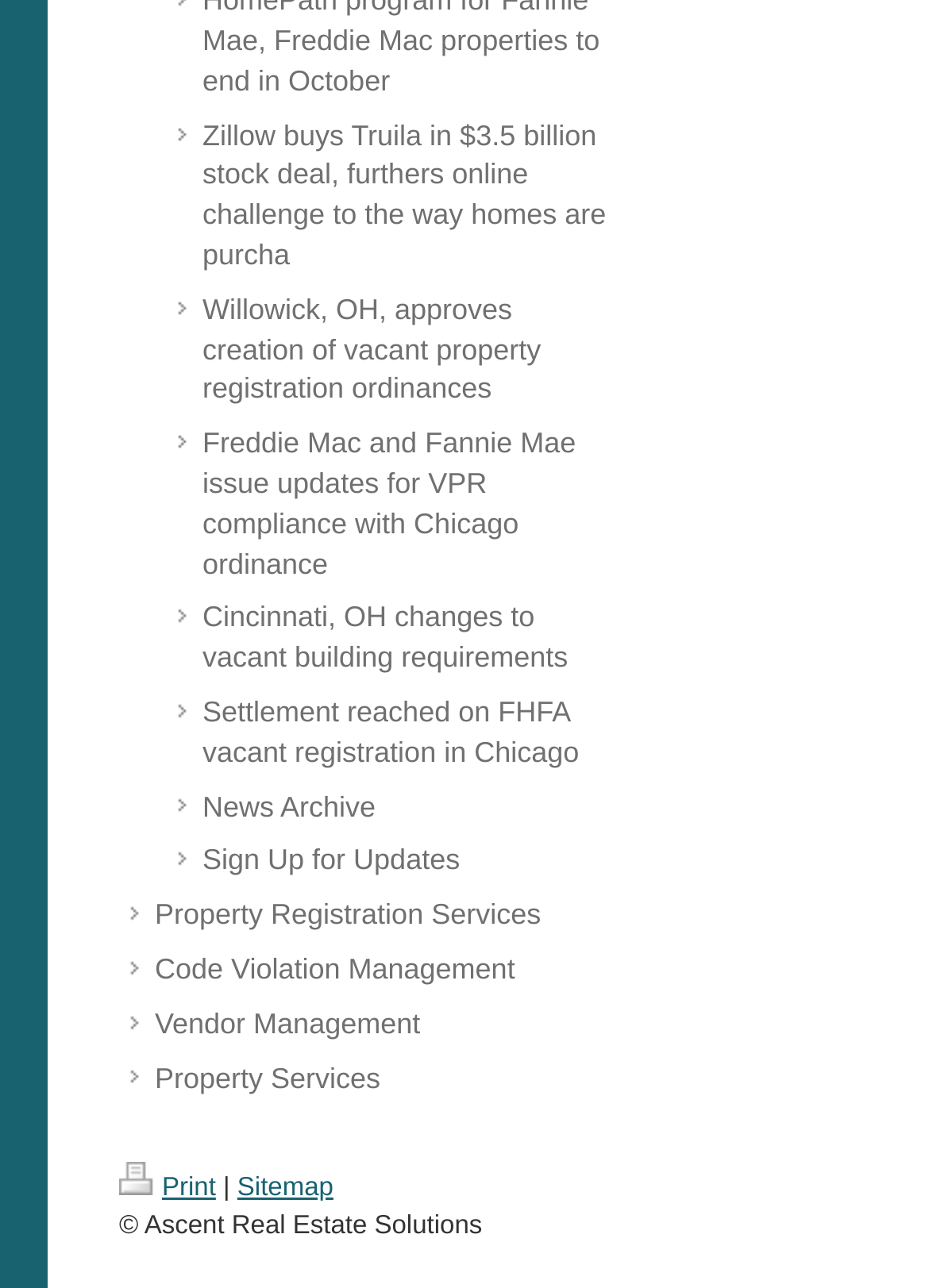Please indicate the bounding box coordinates for the clickable area to complete the following task: "Sign up for updates". The coordinates should be specified as four float numbers between 0 and 1, i.e., [left, top, right, bottom].

[0.179, 0.648, 0.667, 0.69]